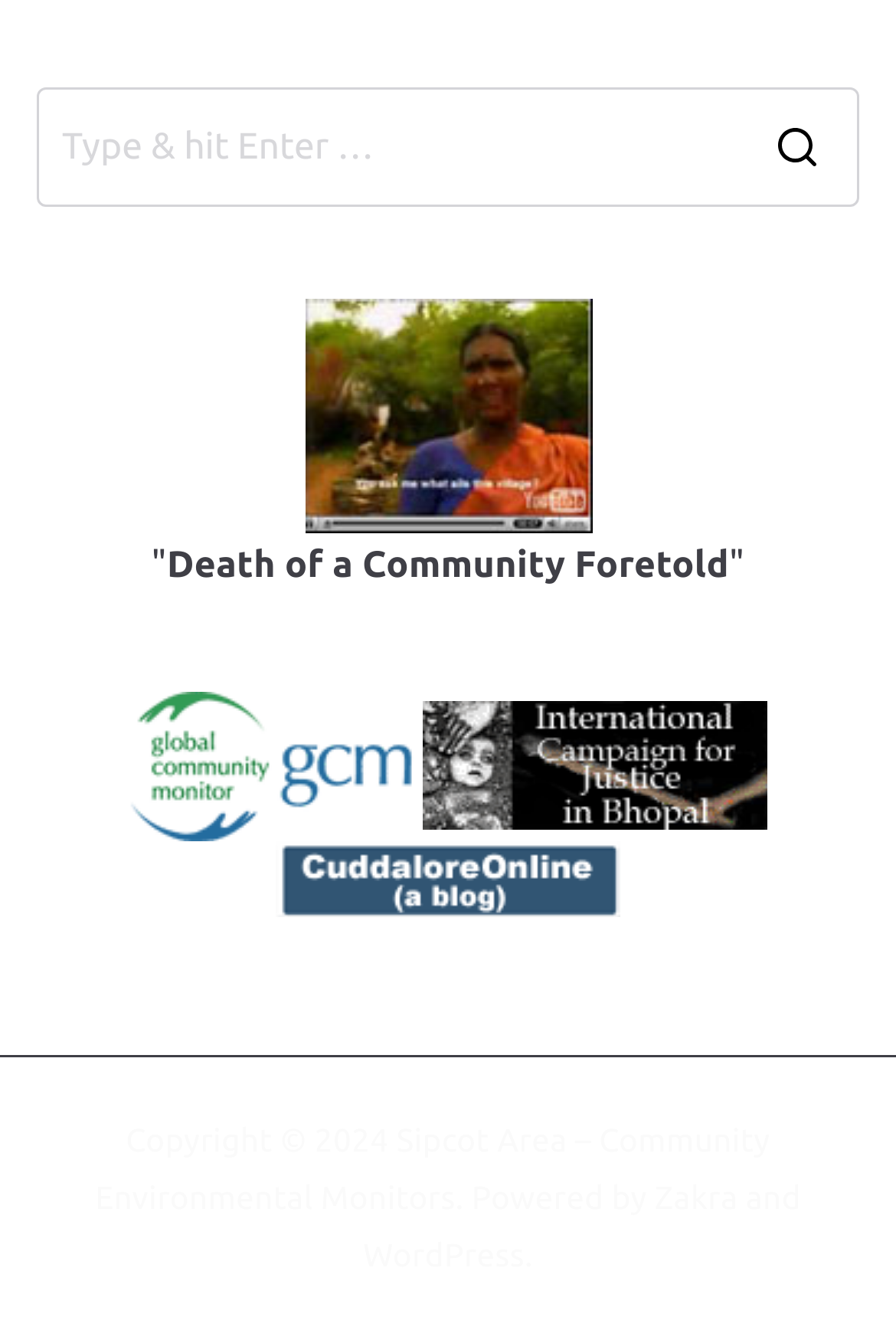How many links are there in the webpage's main content area?
Based on the image, answer the question with as much detail as possible.

The main content area of the webpage contains four links: 'Death of a Community Foretold film', 'Global Community Monitor', 'Bhopal.Net', and 'Cuddalore blog', which are all related to community monitoring and environmental issues.